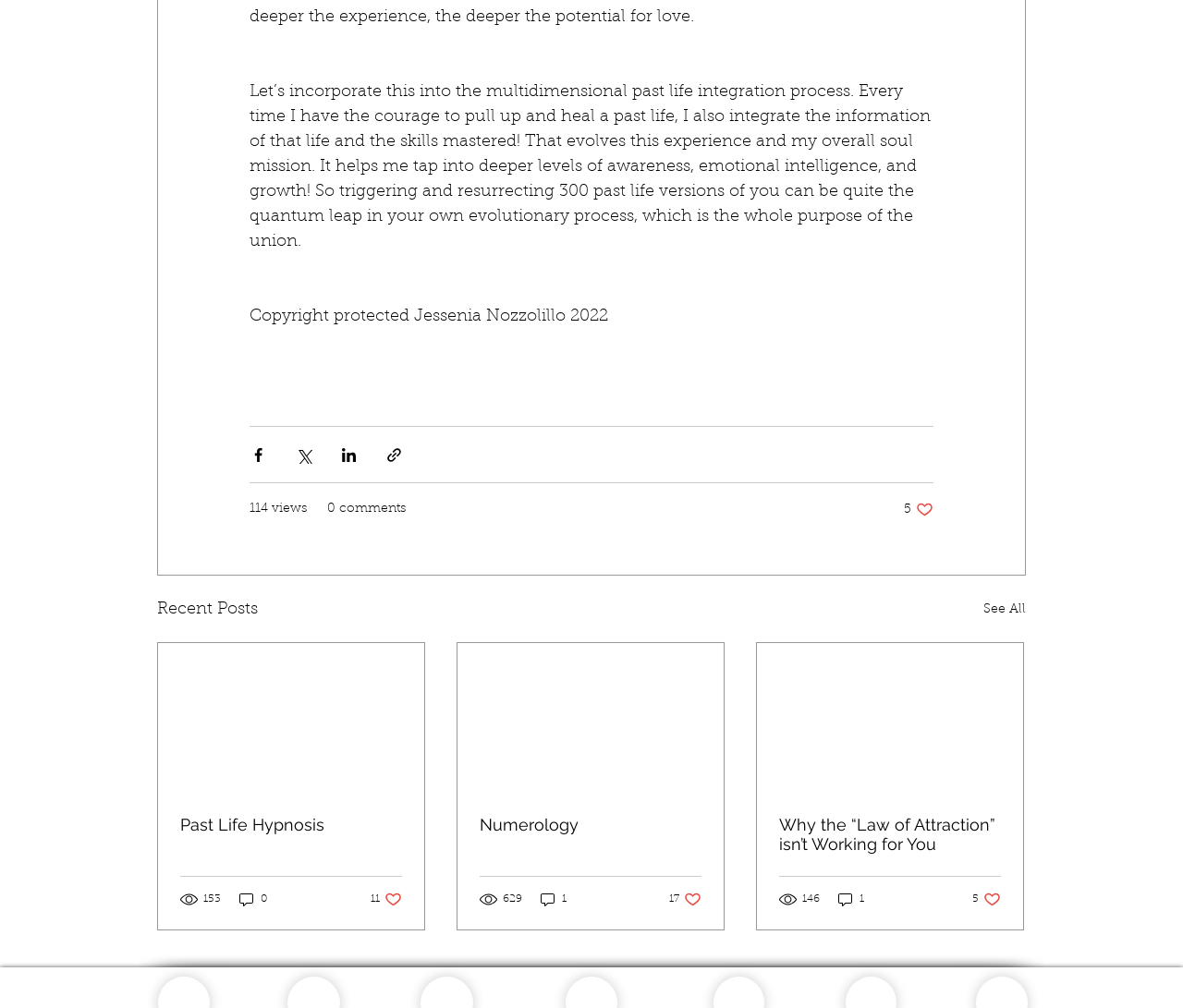Find the bounding box coordinates corresponding to the UI element with the description: "parent_node: Past Life Hypnosis". The coordinates should be formatted as [left, top, right, bottom], with values as floats between 0 and 1.

[0.134, 0.638, 0.359, 0.787]